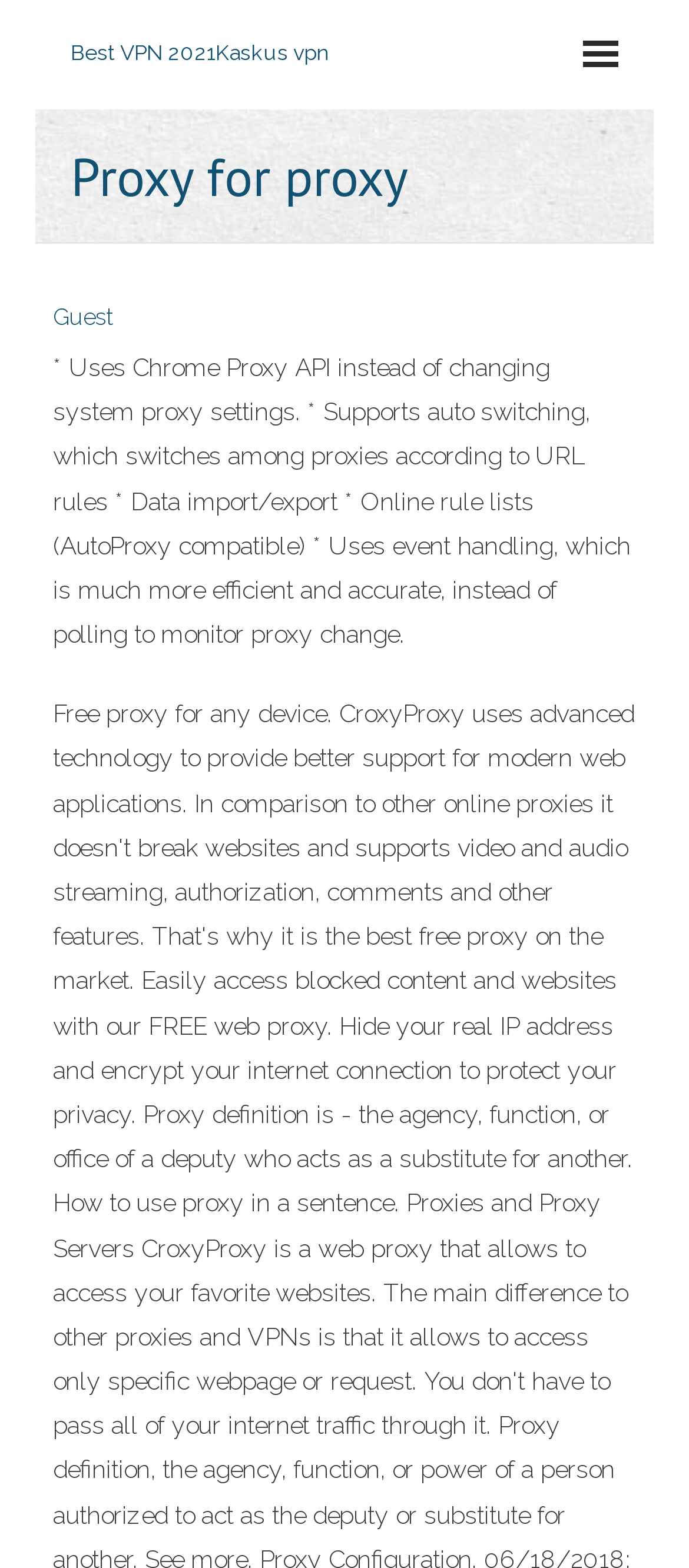Determine the bounding box coordinates of the UI element that matches the following description: "Guest". The coordinates should be four float numbers between 0 and 1 in the format [left, top, right, bottom].

[0.077, 0.193, 0.164, 0.21]